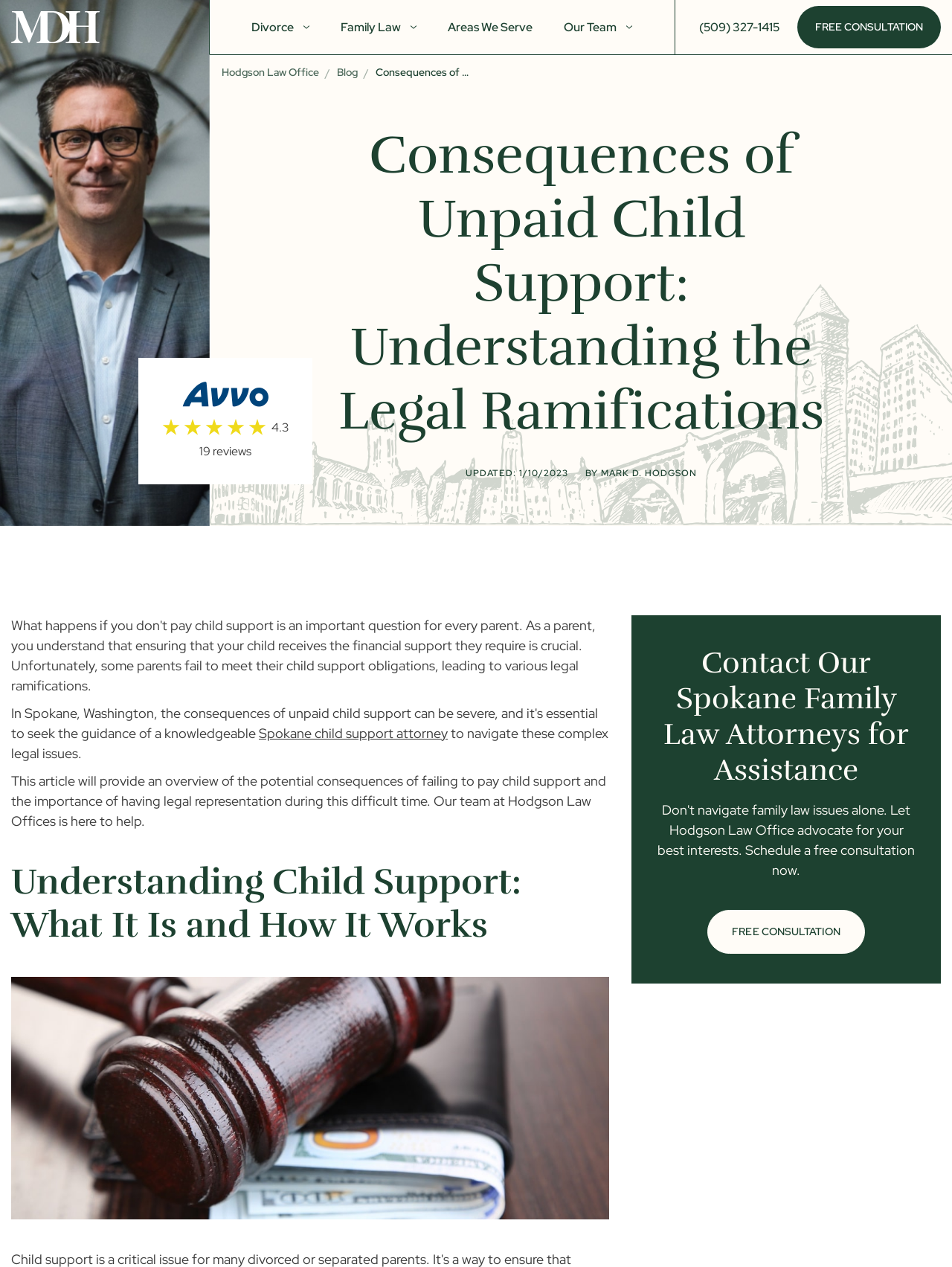Please locate the bounding box coordinates of the region I need to click to follow this instruction: "Click the 'logo' link".

[0.012, 0.009, 0.105, 0.034]